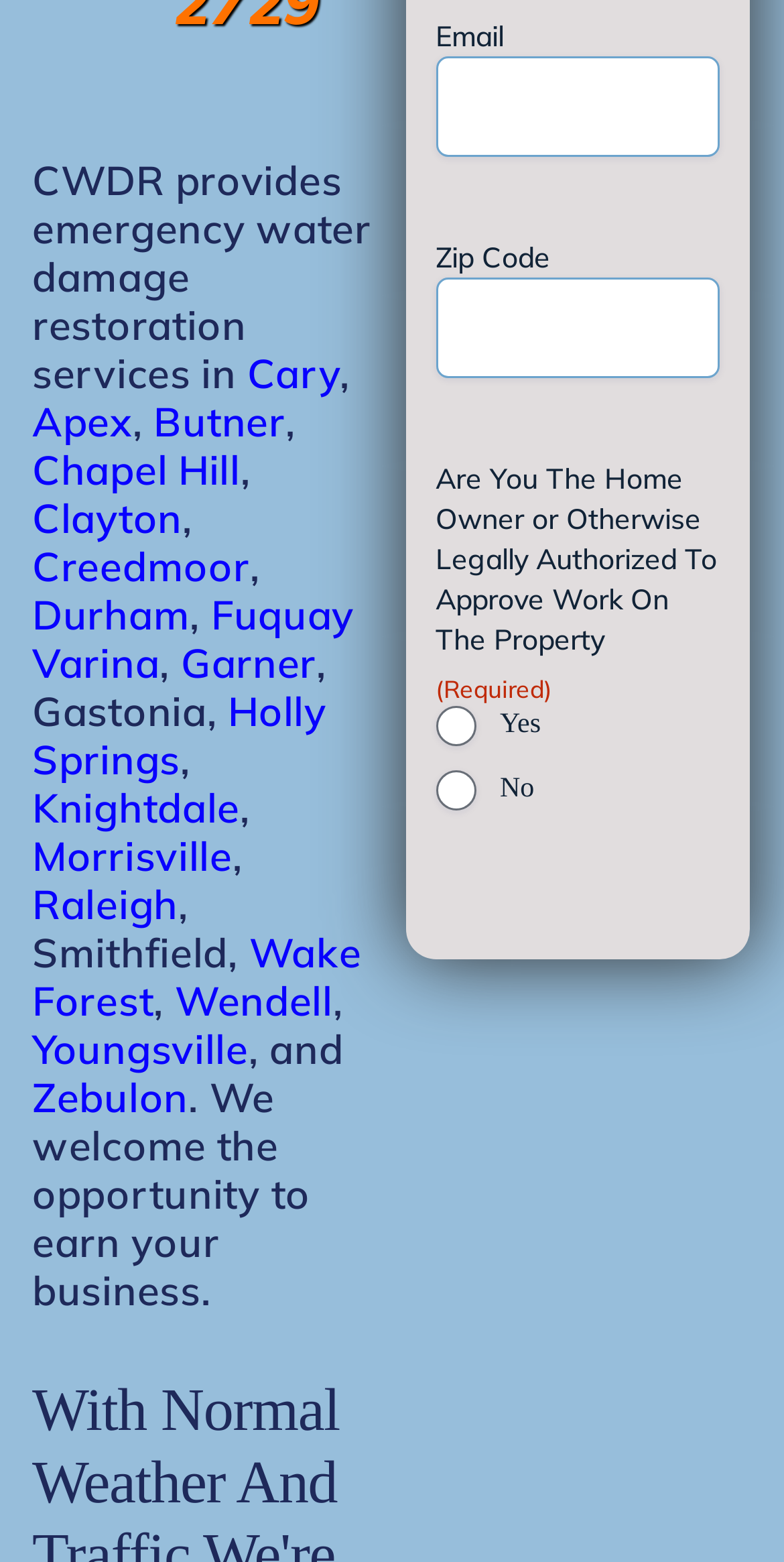Provide a short, one-word or phrase answer to the question below:
What is the location mentioned after 'Cary'?

Apex